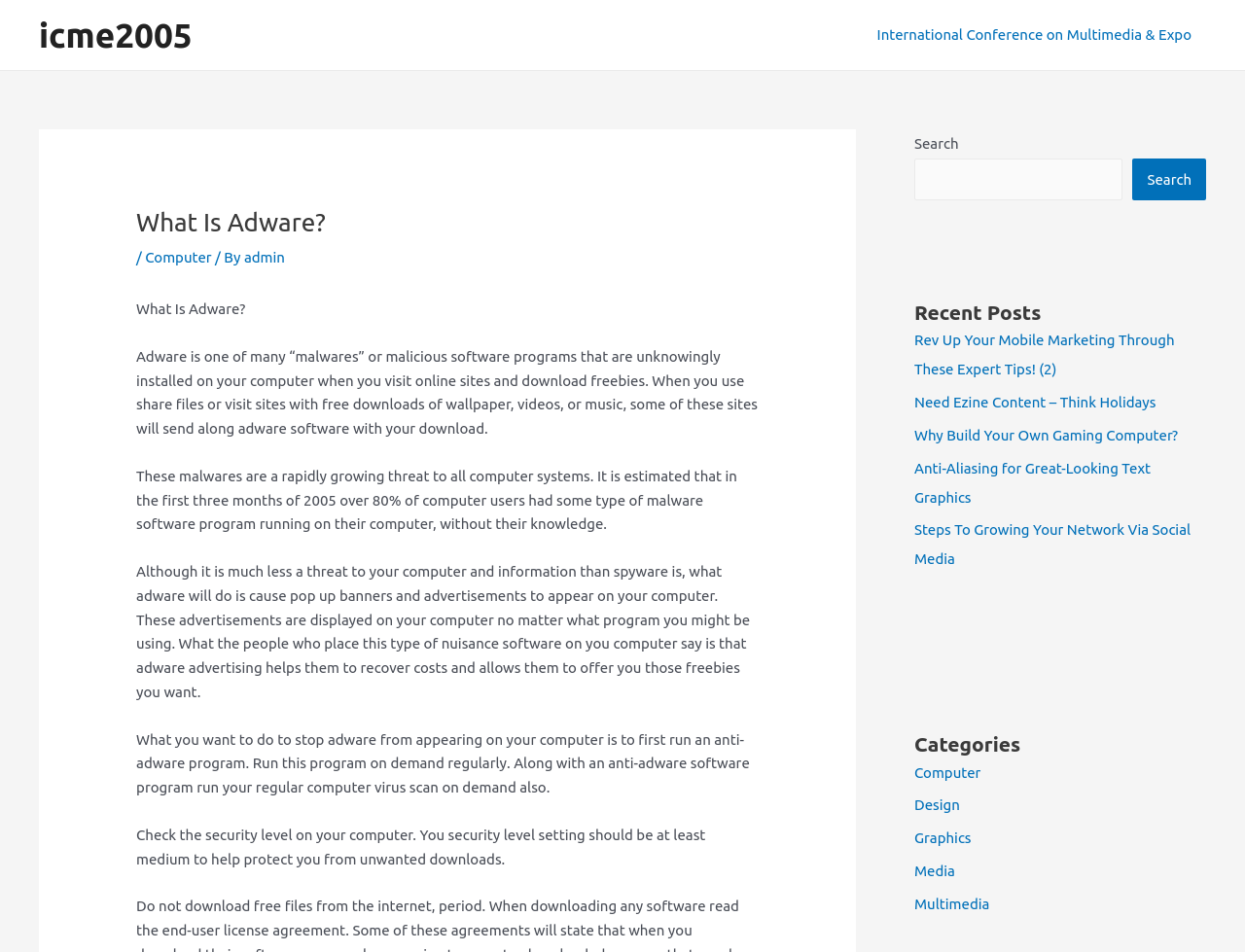Given the description "Design", provide the bounding box coordinates of the corresponding UI element.

[0.734, 0.837, 0.771, 0.854]